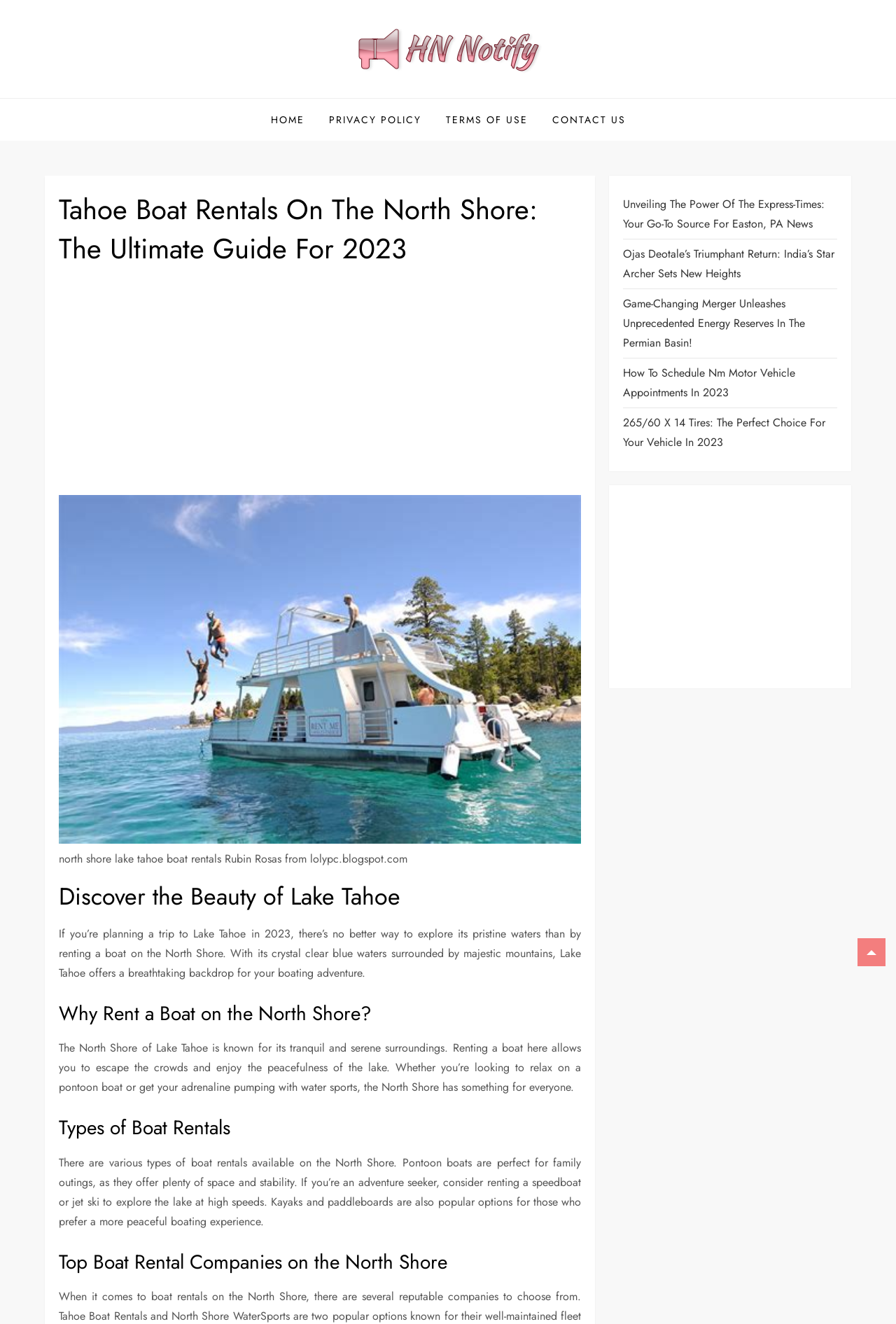Show me the bounding box coordinates of the clickable region to achieve the task as per the instruction: "Click on the HOME link".

[0.29, 0.075, 0.351, 0.106]